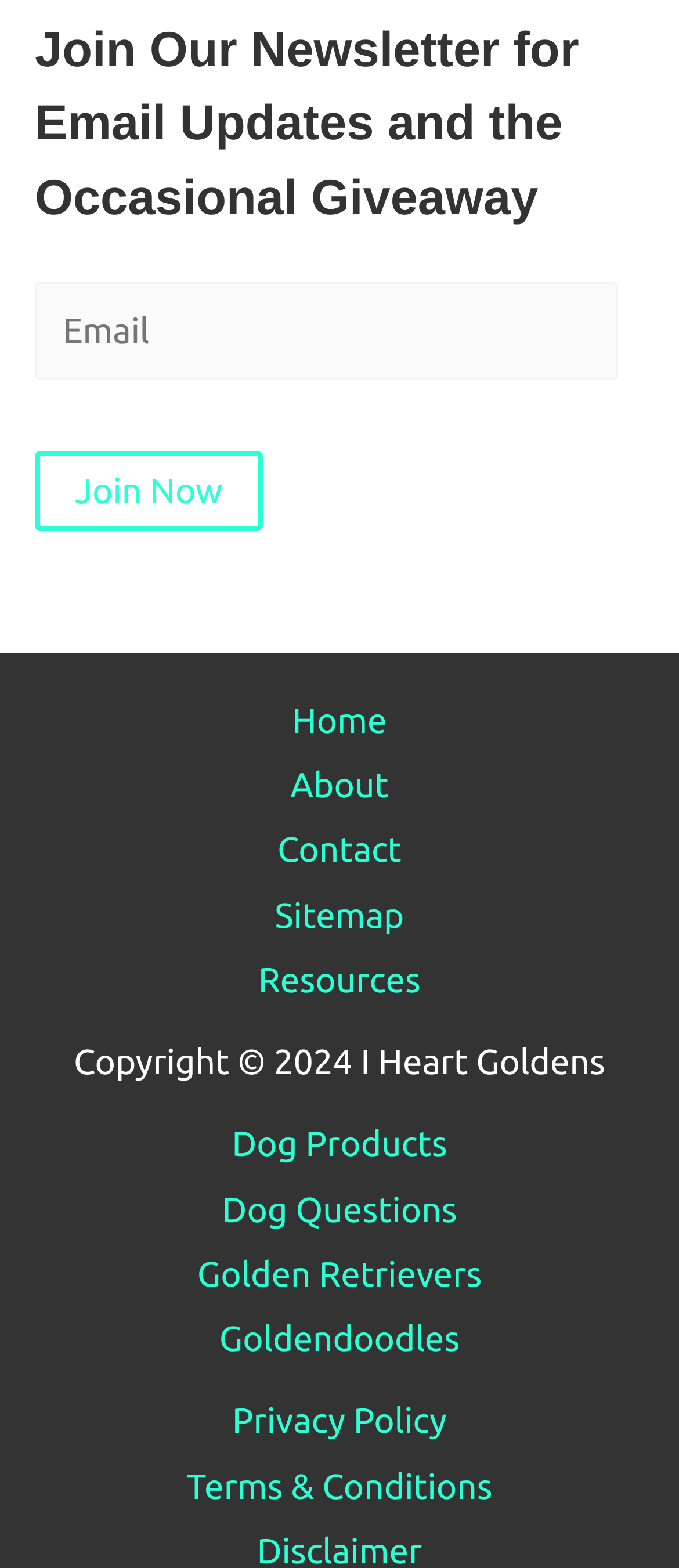What topics are covered in the footer widget?
Please use the image to deliver a detailed and complete answer.

The footer widget contains links to topics such as 'Dog Products', 'Dog Questions', 'Golden Retrievers', and 'Goldendoodles', suggesting that the website is related to dogs and provides information on these topics.